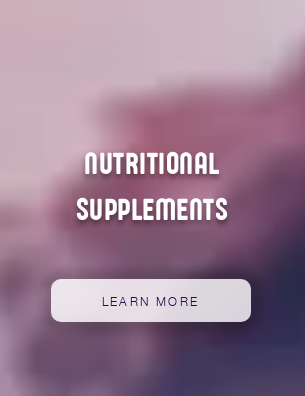What is the purpose of the call-to-action button?
Refer to the image and provide a detailed answer to the question.

The call-to-action button labeled 'LEARN MORE' invites viewers to explore further information about the available nutritional supplements, suggesting that the purpose of the button is to encourage users to learn more about the topic.